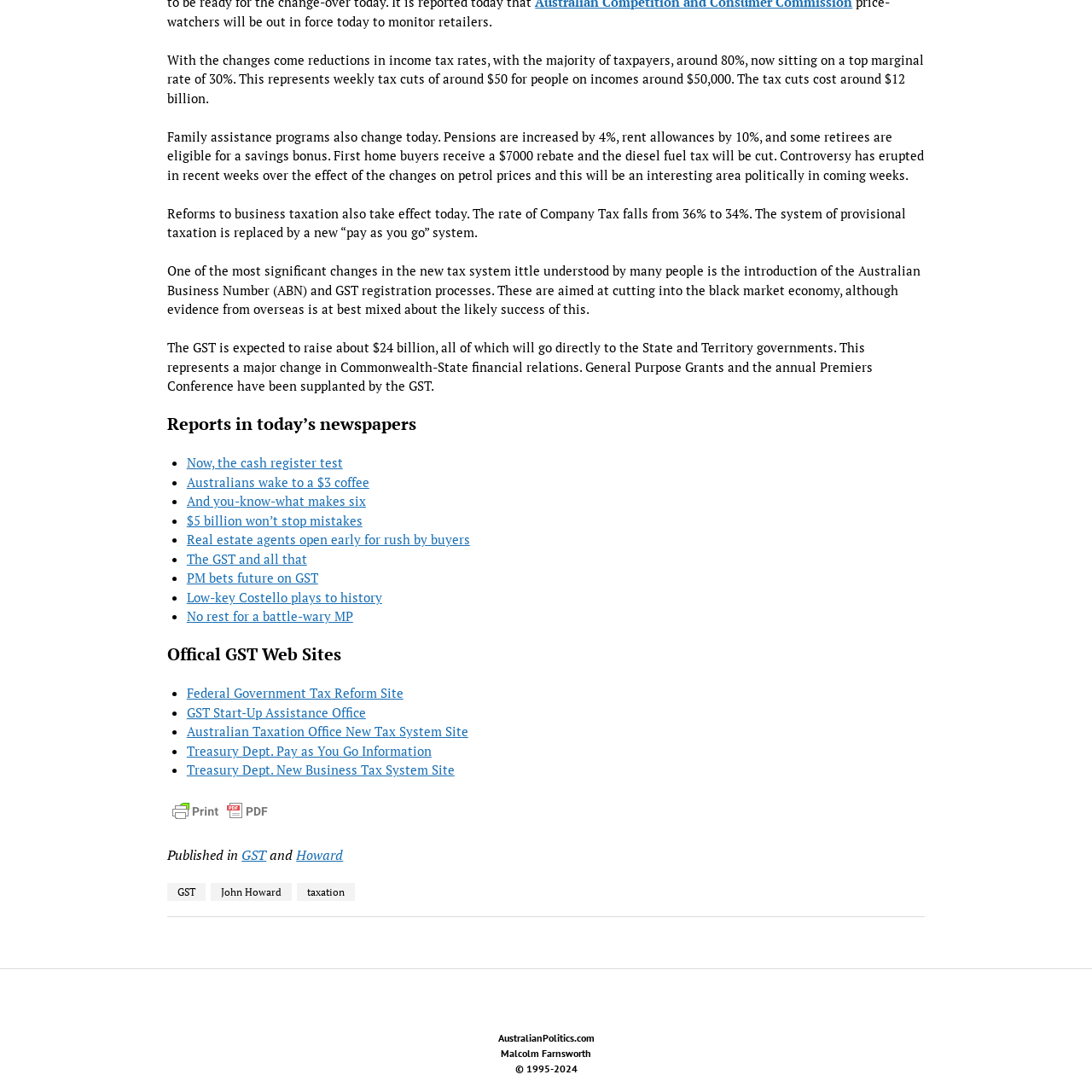Identify the bounding box for the UI element described as: "GST Start-Up Assistance Office". Ensure the coordinates are four float numbers between 0 and 1, formatted as [left, top, right, bottom].

[0.171, 0.644, 0.335, 0.66]